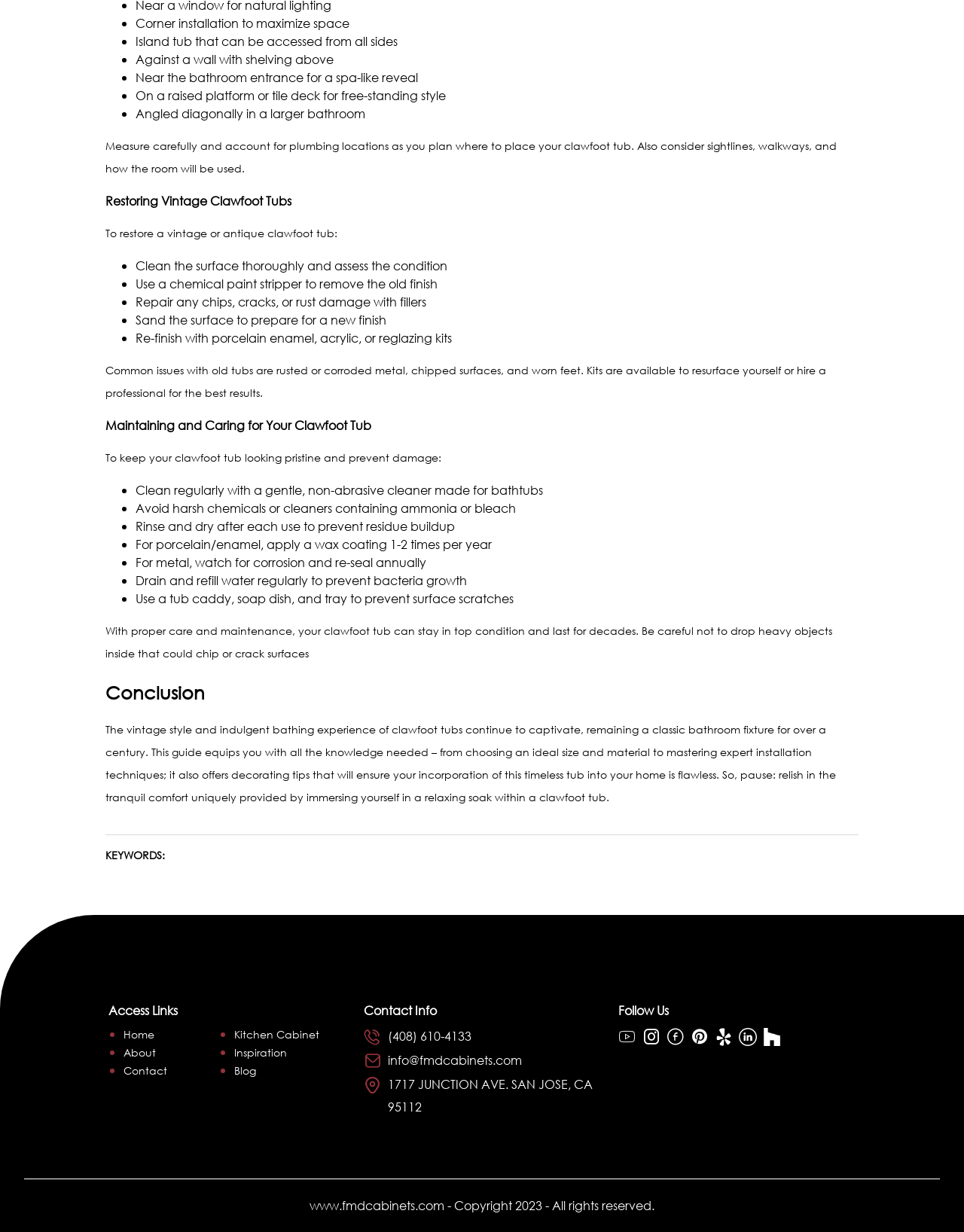What is the purpose of the clawfoot tub?
Refer to the image and provide a one-word or short phrase answer.

Bathing